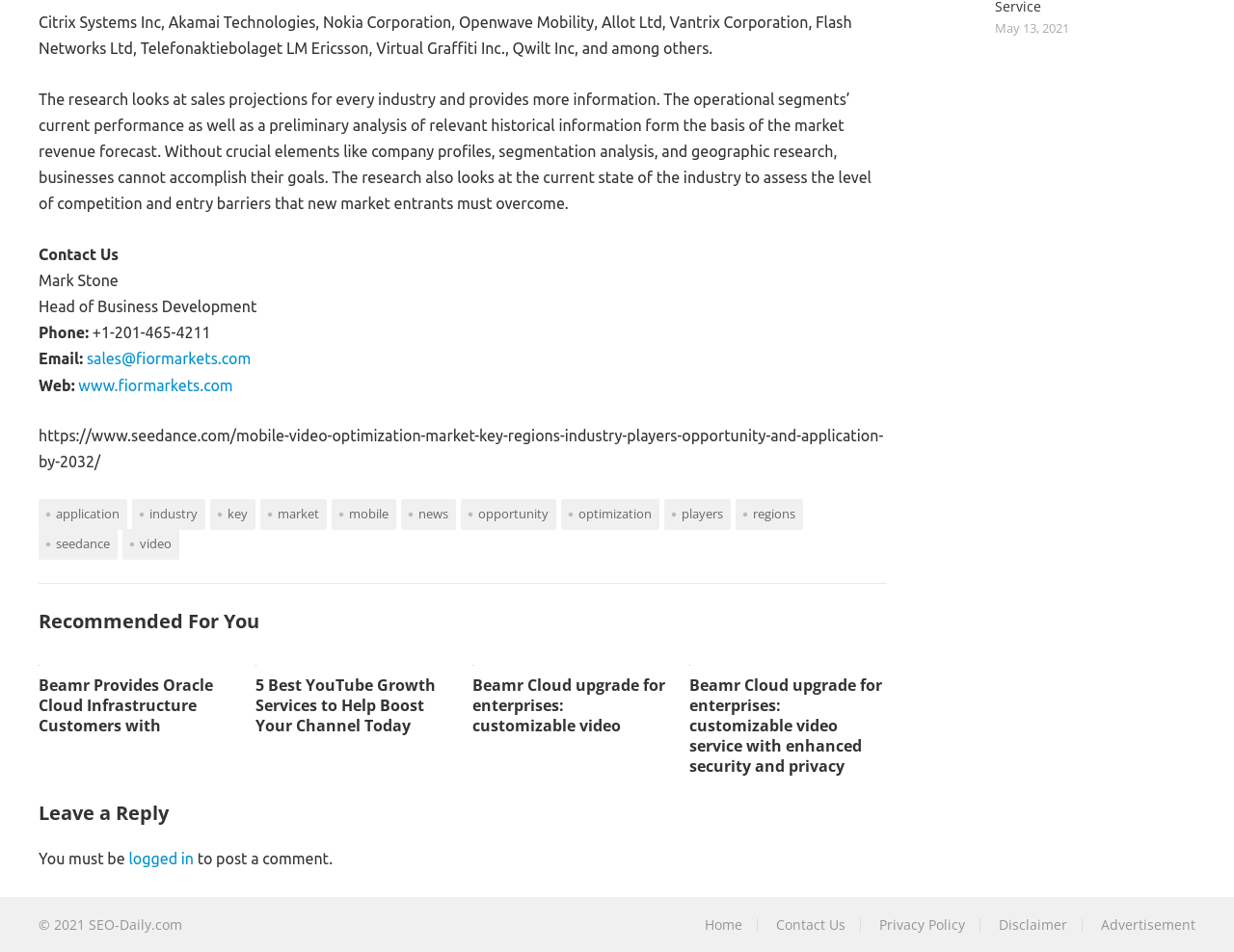Please specify the bounding box coordinates of the element that should be clicked to execute the given instruction: 'Read the article about mobile video optimization market'. Ensure the coordinates are four float numbers between 0 and 1, expressed as [left, top, right, bottom].

[0.031, 0.448, 0.716, 0.494]